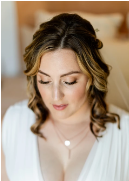Give a detailed account of what is happening in the image.

The image features a bride adorned in an elegant wedding dress, exuding grace and beauty as she prepares for her special day. With soft waves framing her face, her hairstyle is complemented by delicate accessories. The bride looks serene and contemplative, emphasizing the emotional significance of the moment. Her makeup is artistically applied, enhancing her natural features, while a subtle necklace adds a touch of sparkle. The warm, soft background suggests a cozy and intimate setting, perfect for a wedding celebration. This image beautifully encapsulates the essence of bridal beauty and the excitement surrounding the wedding festivities.